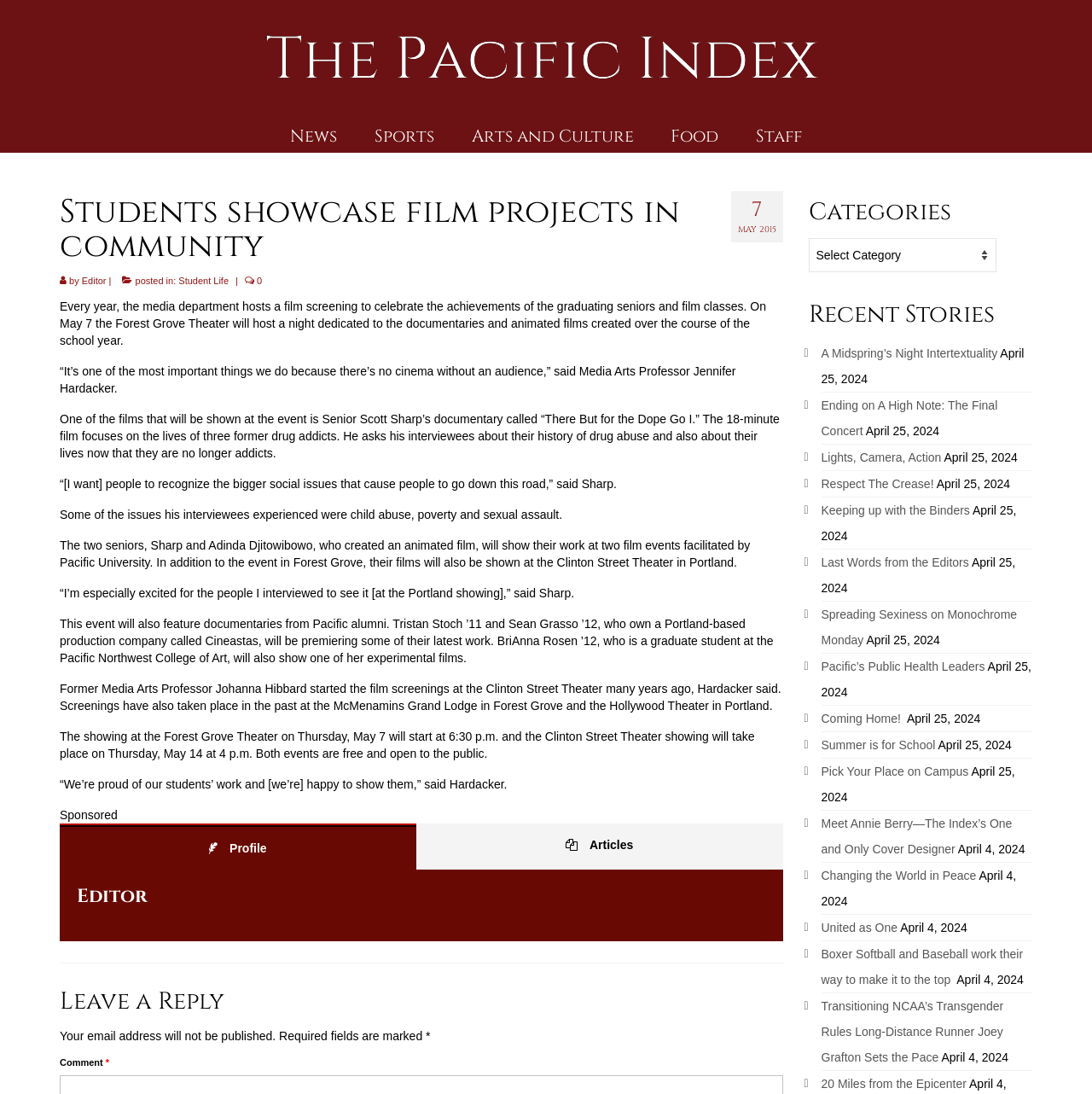Using the webpage screenshot, locate the HTML element that fits the following description and provide its bounding box: "A Midspring’s Night Intertextuality".

[0.752, 0.317, 0.913, 0.329]